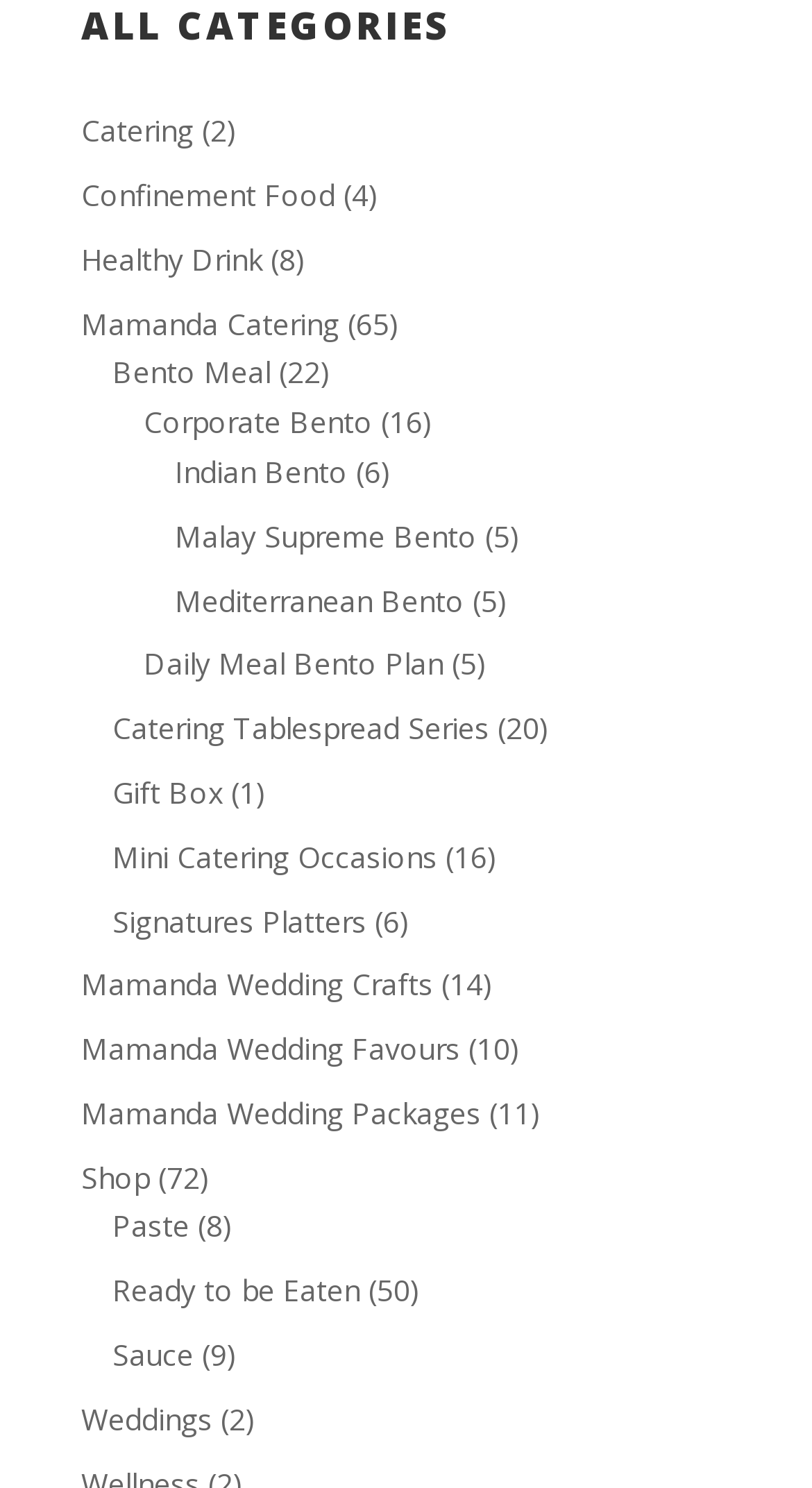Please respond in a single word or phrase: 
How many products are in the 'Gift Box' category?

1